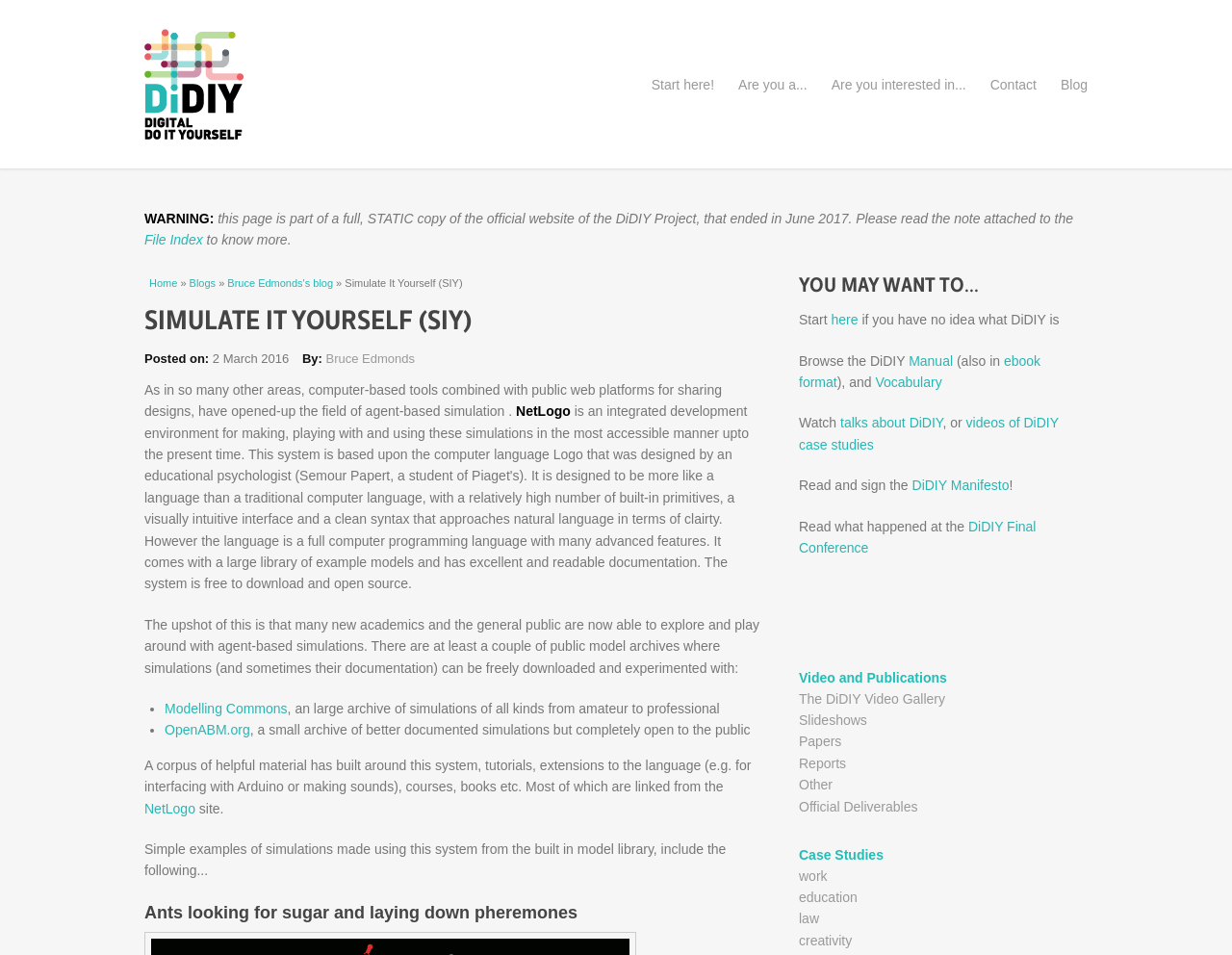Ascertain the bounding box coordinates for the UI element detailed here: "videos of DiDIY case studies". The coordinates should be provided as [left, top, right, bottom] with each value being a float between 0 and 1.

[0.648, 0.435, 0.859, 0.474]